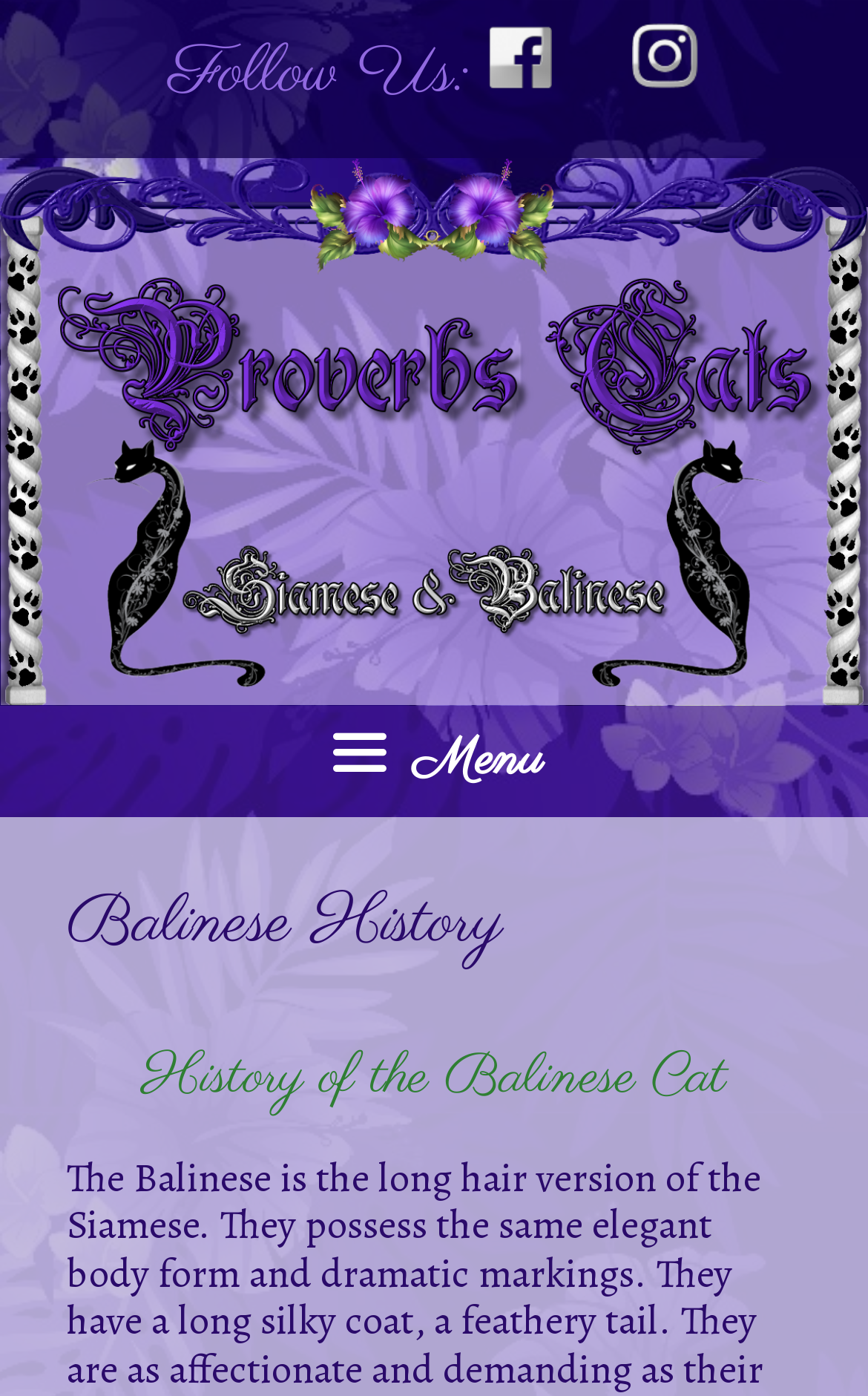Answer with a single word or phrase: 
How many headings are present in the primary navigation section?

2